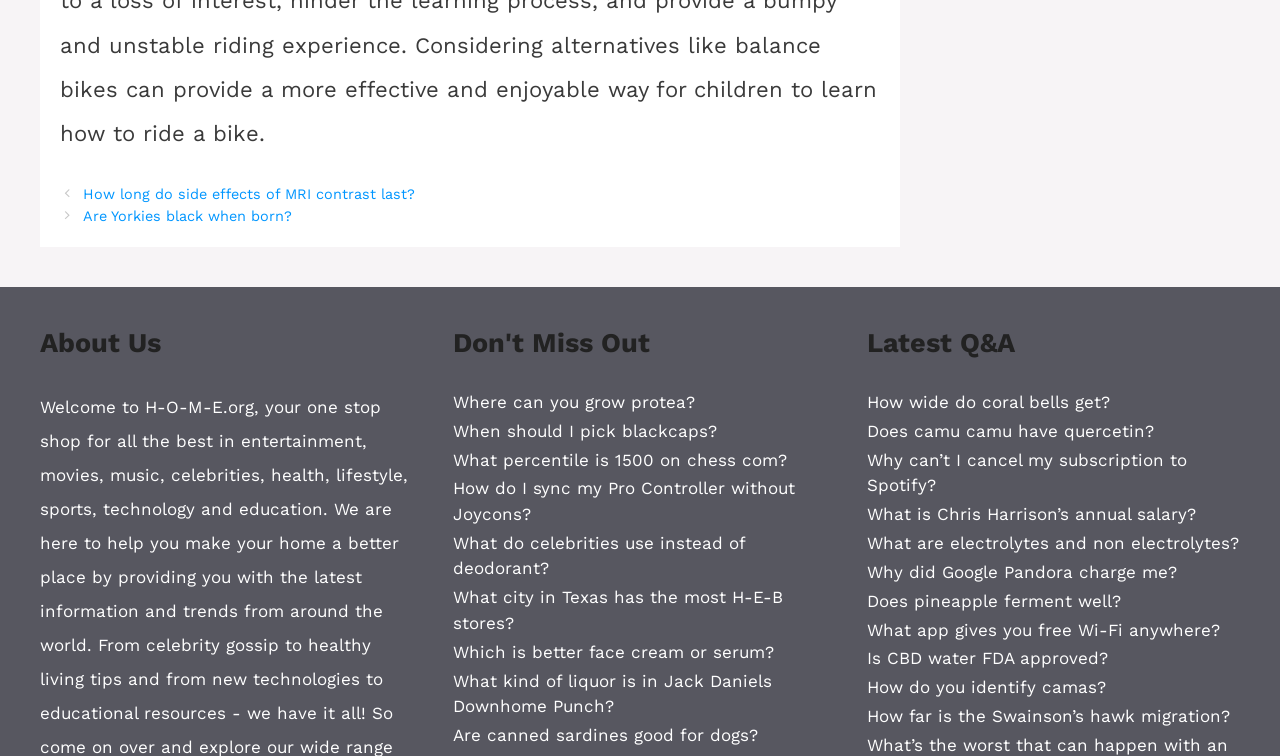Please identify the bounding box coordinates of the element's region that needs to be clicked to fulfill the following instruction: "Explore the 'Latest Q&A' section". The bounding box coordinates should consist of four float numbers between 0 and 1, i.e., [left, top, right, bottom].

[0.677, 0.433, 0.969, 0.476]